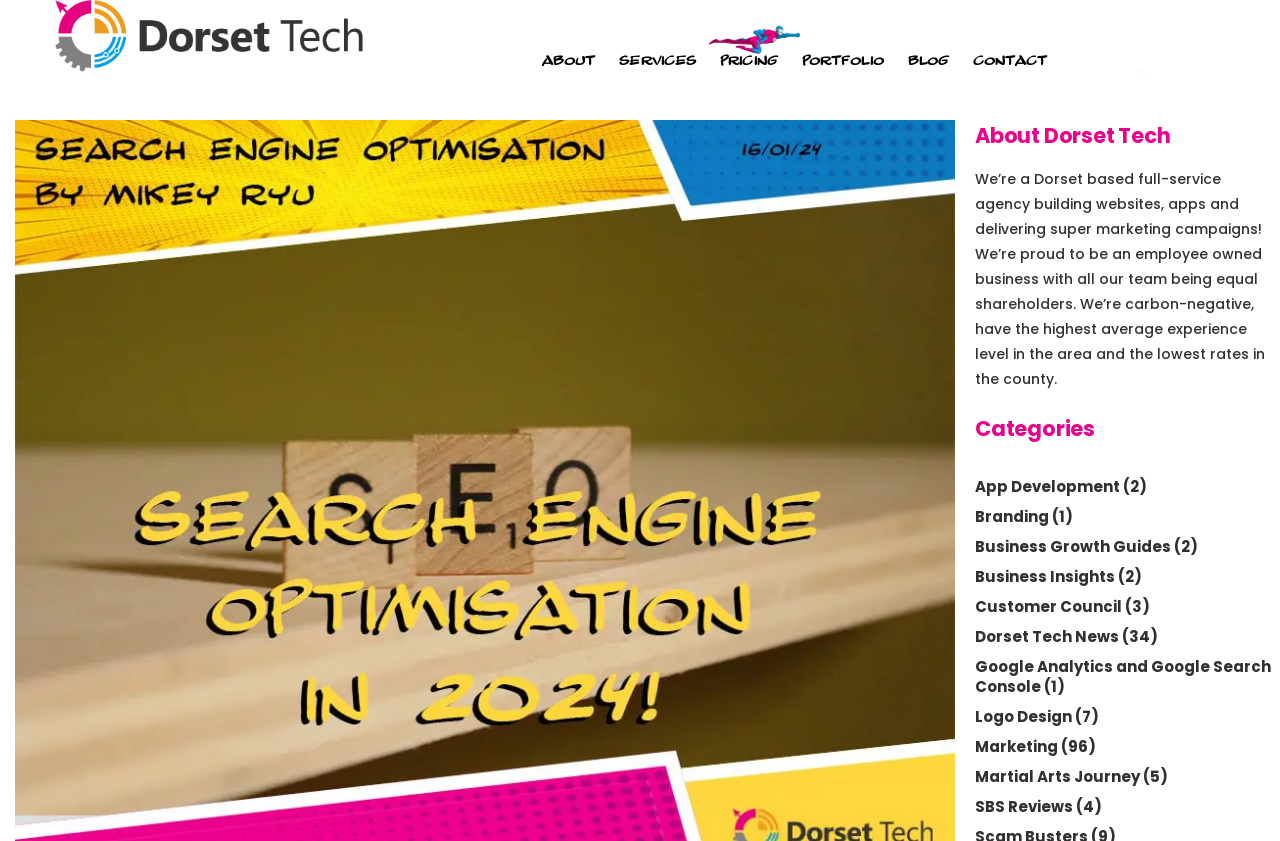Can you pinpoint the bounding box coordinates for the clickable element required for this instruction: "Click on ABOUT"? The coordinates should be four float numbers between 0 and 1, i.e., [left, top, right, bottom].

[0.414, 0.059, 0.474, 0.088]